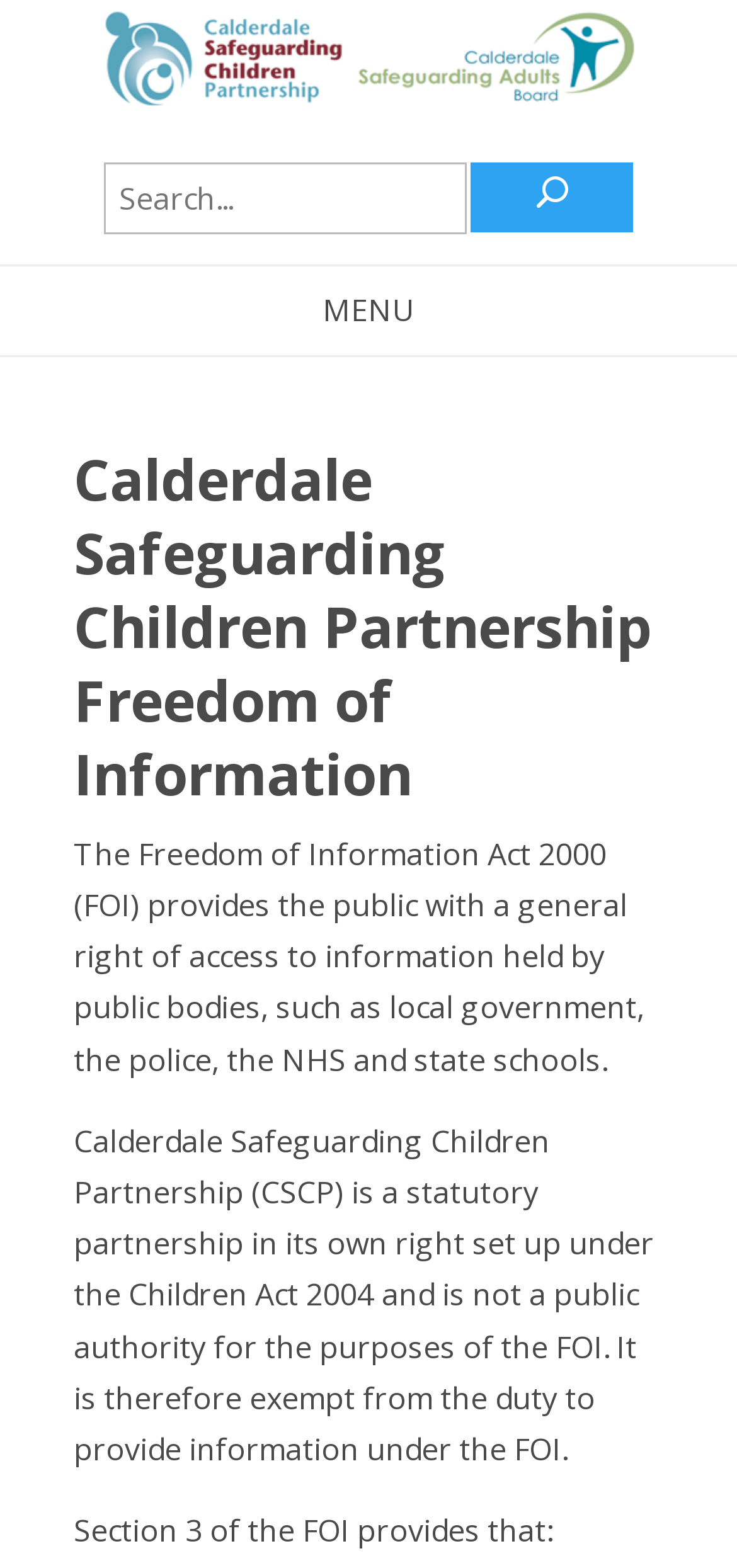What is mentioned in Section 3 of the FOI?
Look at the screenshot and give a one-word or phrase answer.

Not specified